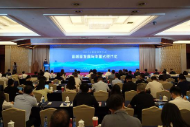Provide a thorough description of what you see in the image.

The image captures a scene from a conference themed on high-quality development and Chinese modernization held in Beijing. Attendees are seated at tables arranged in a large hall, facing a speaker at the front who stands beside a podium. The backdrop features a prominent screen displaying text in Chinese, emphasizing the conference's focus. The setting is well-lit, with elegant decor that underscores the event's significance, highlighting the convergence of minds engaged in discussions about future developments and modernization strategies in China. Participants appear engaged, reflecting the collaborative spirit of the event.